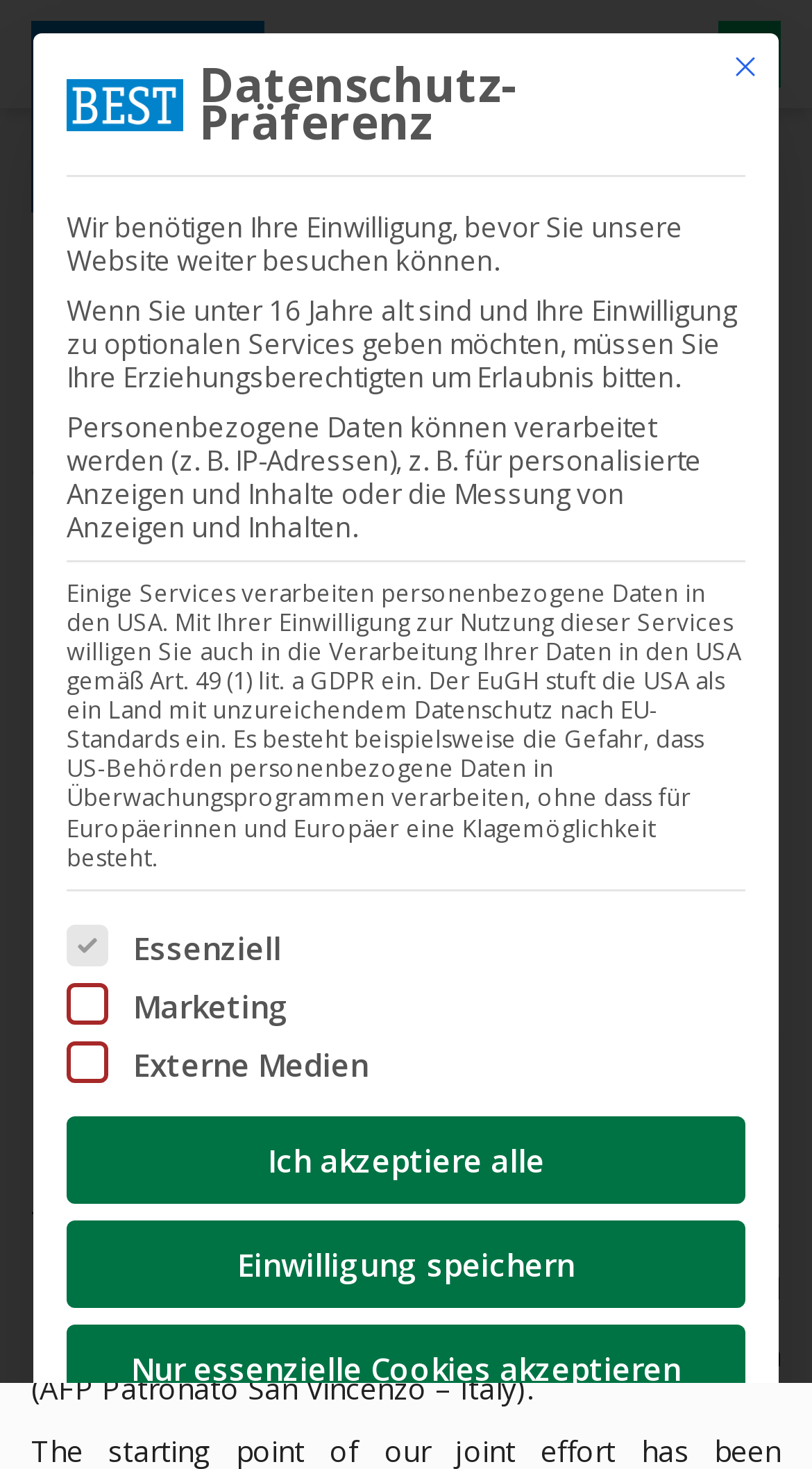What is the purpose of the checkboxes on the webpage?
Use the information from the image to give a detailed answer to the question.

The checkboxes on the webpage are used to select cookie preferences, allowing users to choose which types of cookies they want to accept, including essential, marketing, and external media cookies.